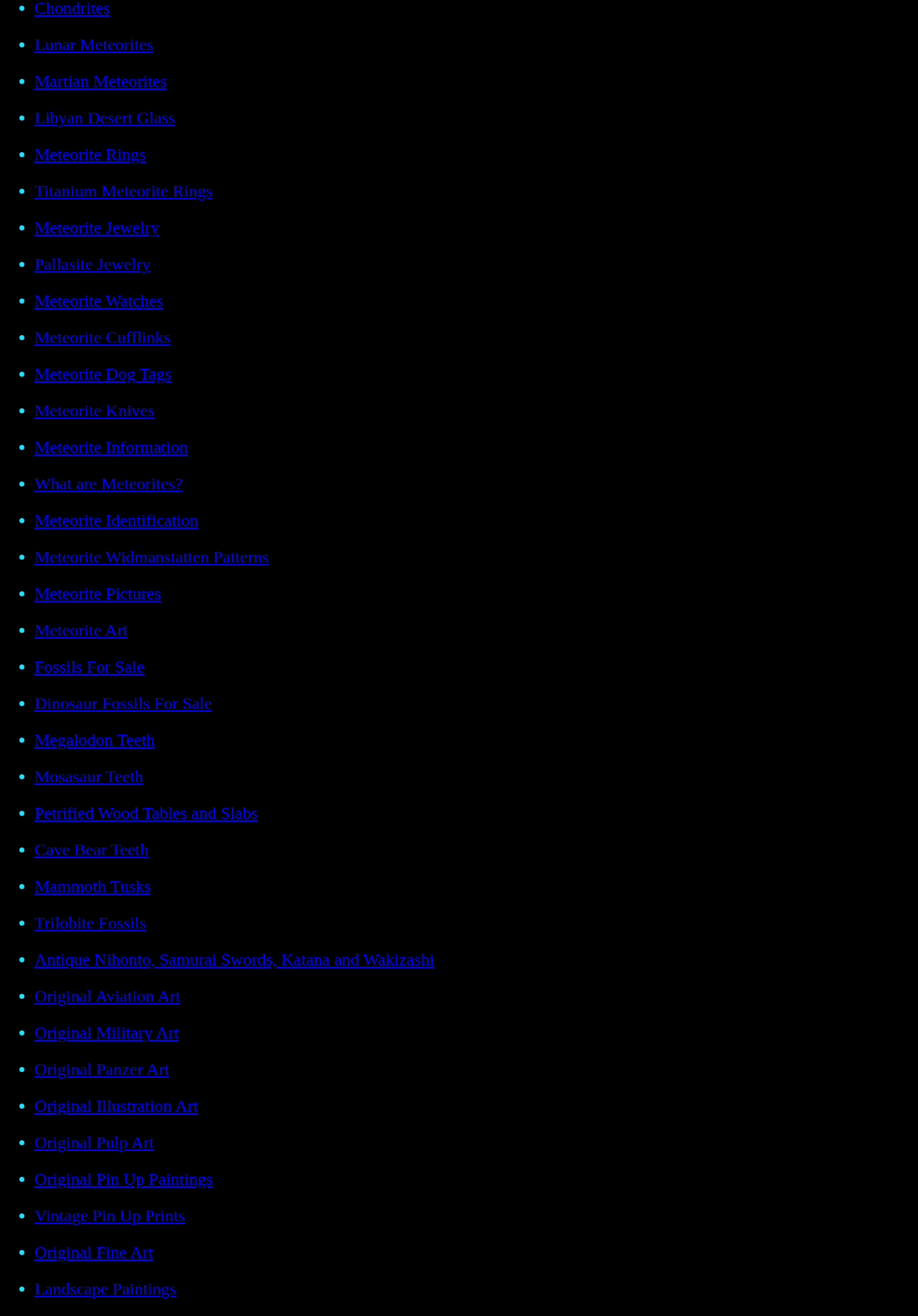What type of fossils are available for sale on this website?
Look at the image and respond with a one-word or short-phrase answer.

Dinosaur fossils